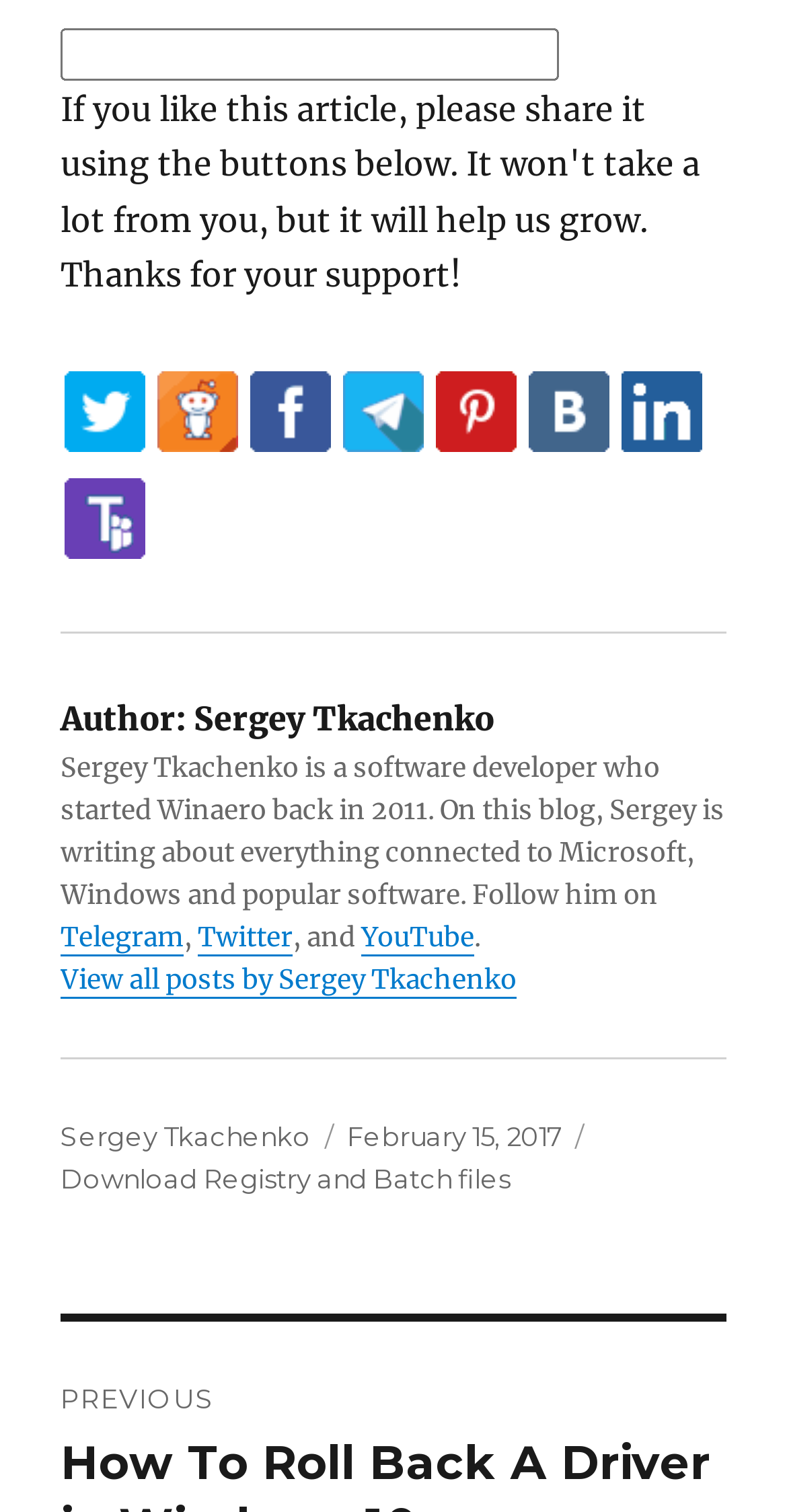How many social media platforms can the author be followed on?
Analyze the image and deliver a detailed answer to the question.

The author can be followed on three social media platforms: Telegram, Twitter, and YouTube, as indicated by the links in the author's bio section.